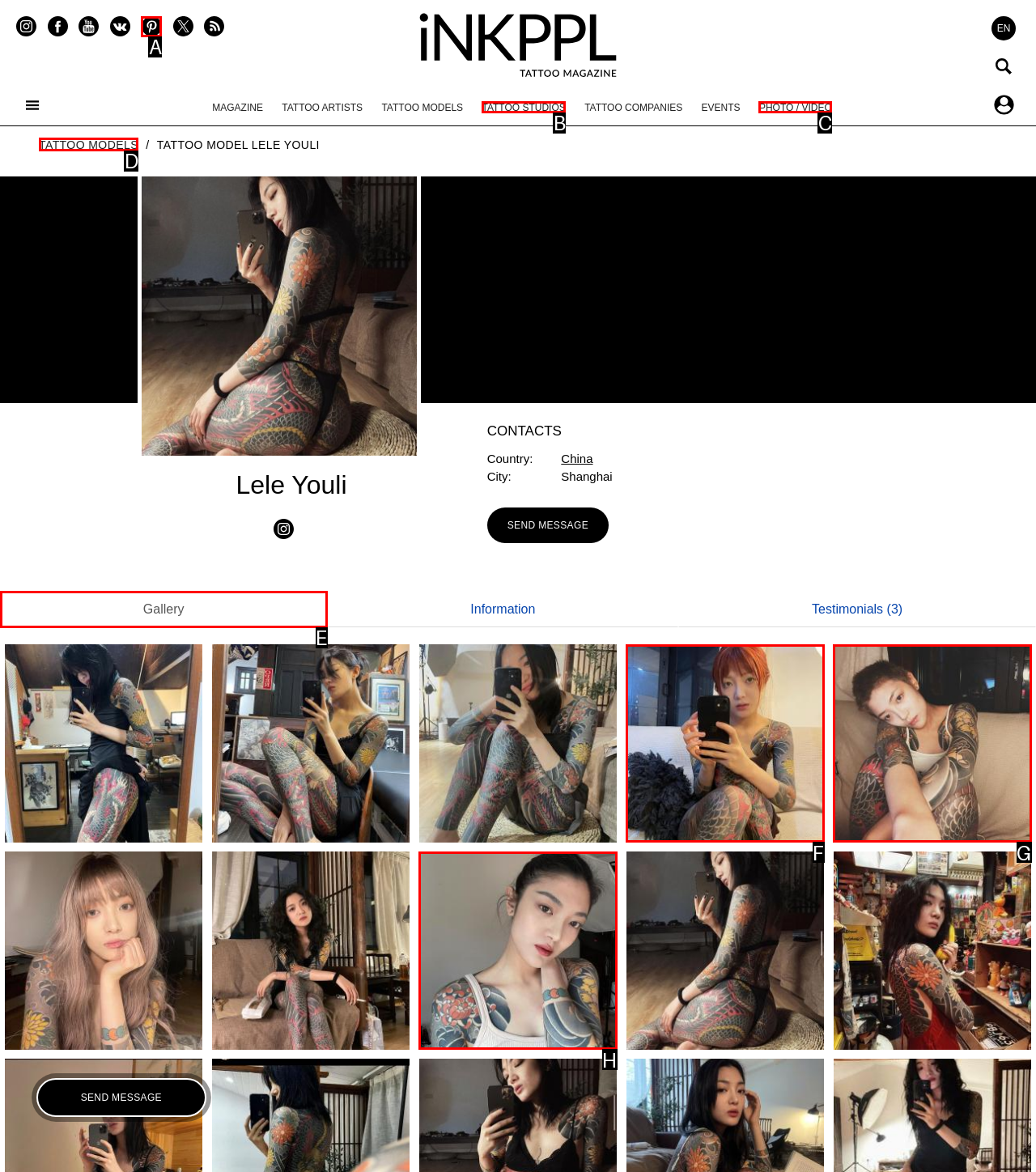Using the description: Photo / Video
Identify the letter of the corresponding UI element from the choices available.

C